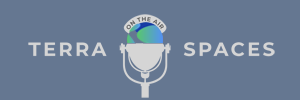Break down the image and describe each part extensively.

The image features the branding of "Terra Spaces," a podcast focusing on various topics. The design showcases a white microphone illustration prominently in the center, adorned with a stylized globe in shades of blue and green, symbolizing global connection and communication. Above the microphone, a circular banner reads "ON THE AIR," emphasizing its podcast format. The backdrop is a calming blue, creating a professional and inviting atmosphere. This logo effectively conveys the essence of the show, which aims to engage listeners with insightful discussions and community-driven content.